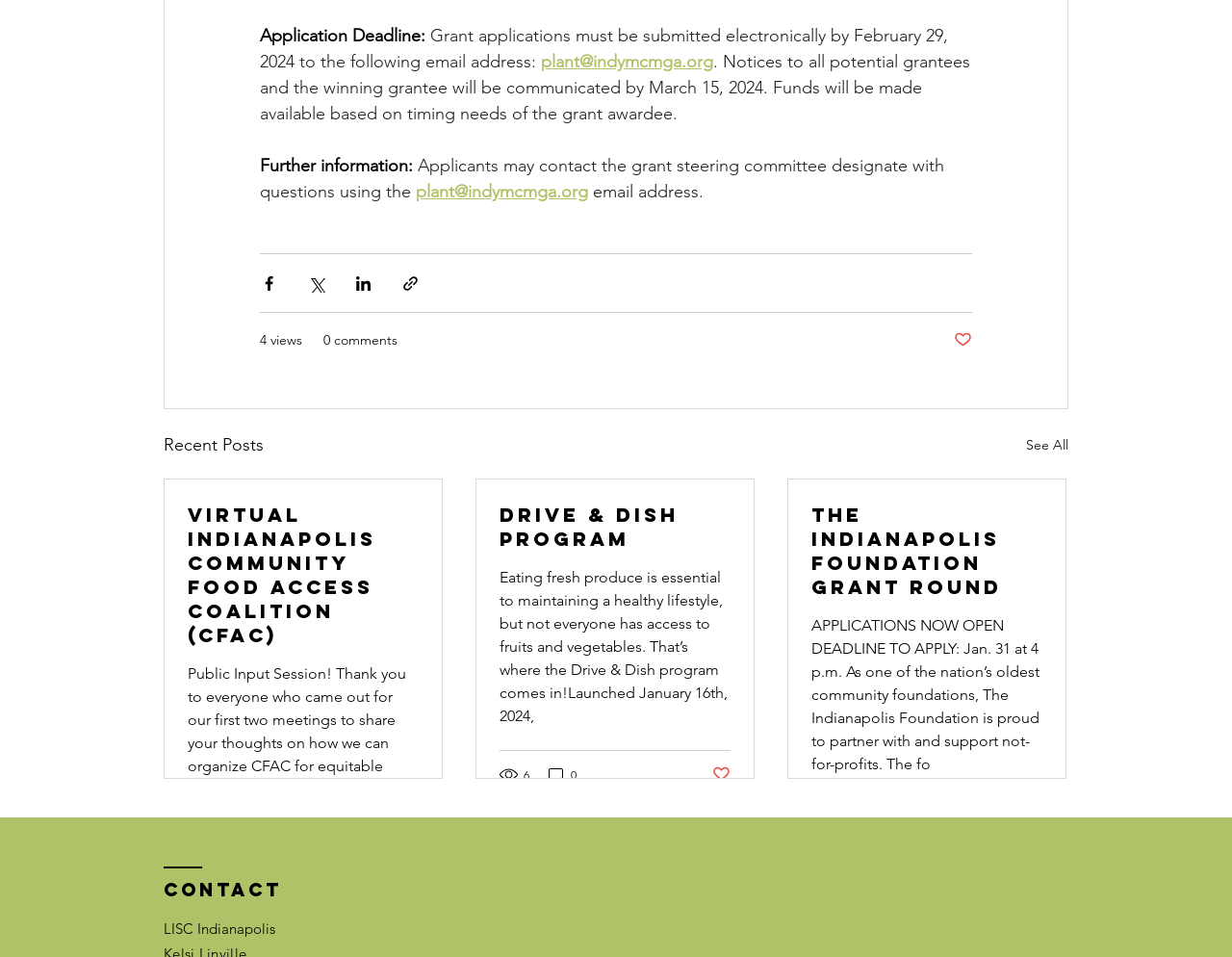Using the provided element description: "See All", identify the bounding box coordinates. The coordinates should be four floats between 0 and 1 in the order [left, top, right, bottom].

[0.833, 0.451, 0.867, 0.48]